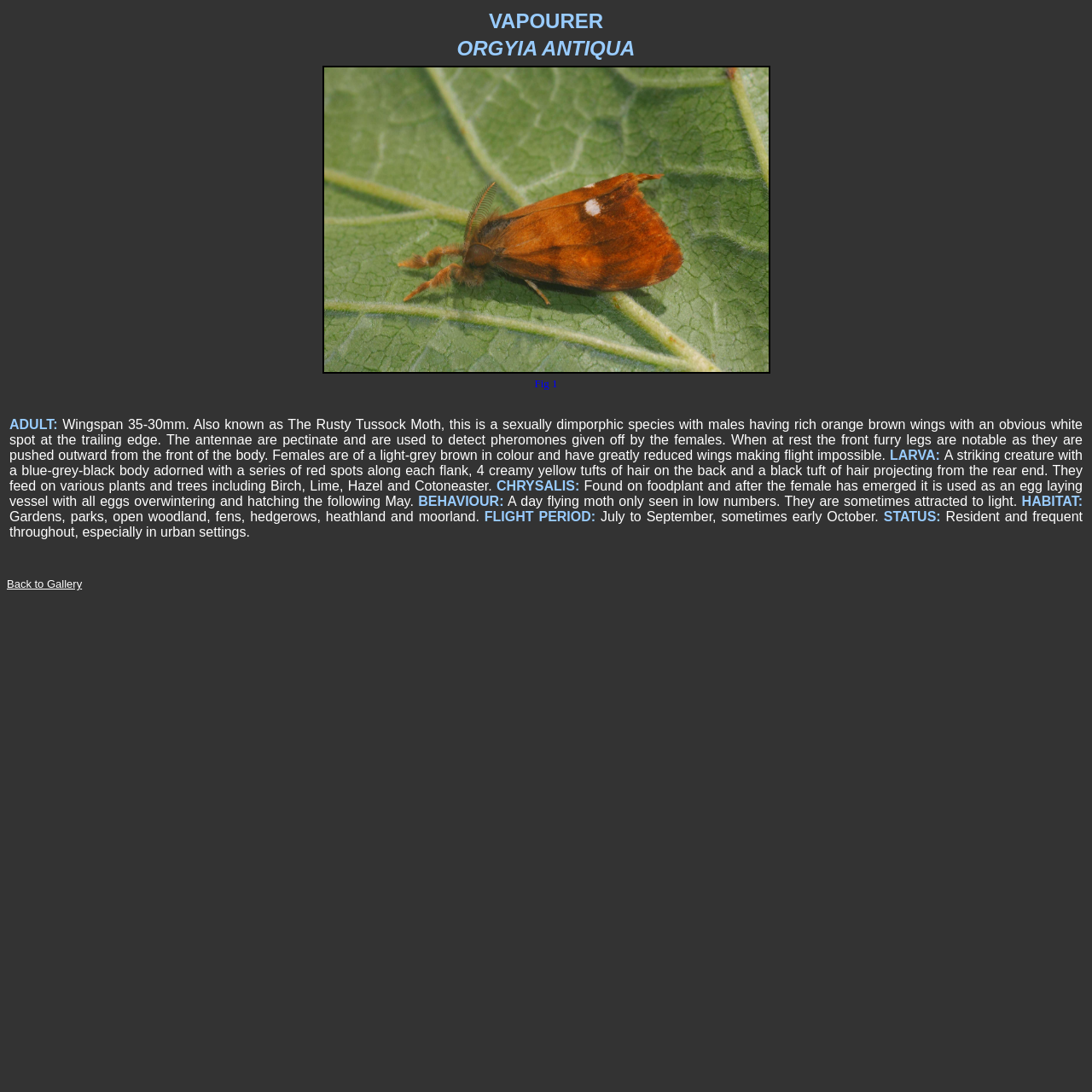What is the wingspan of the adult moth?
Look at the image and respond with a one-word or short phrase answer.

35-30mm